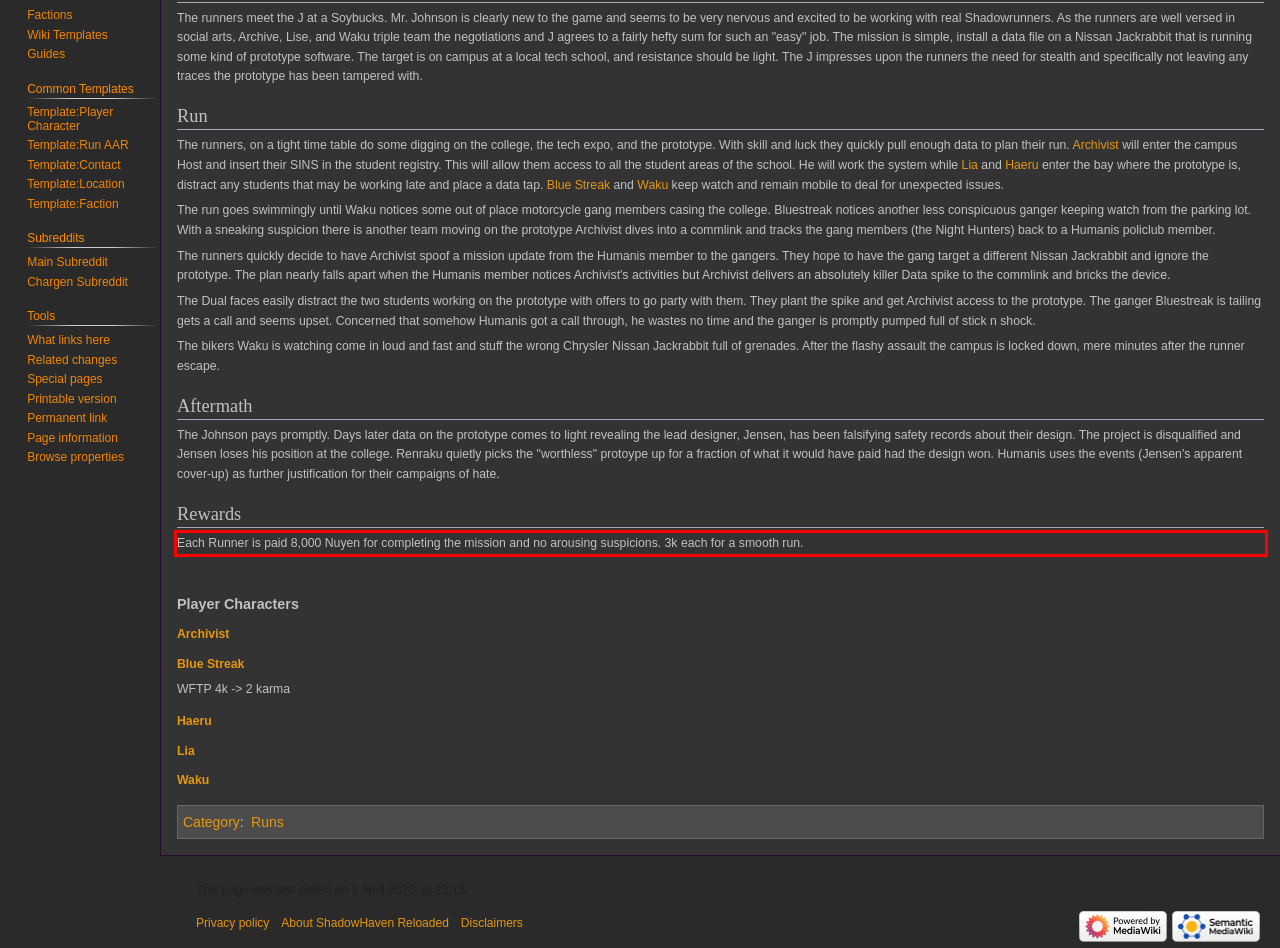You are provided with a screenshot of a webpage containing a red bounding box. Please extract the text enclosed by this red bounding box.

Each Runner is paid 8,000 Nuyen for completing the mission and no arousing suspicions. 3k each for a smooth run.